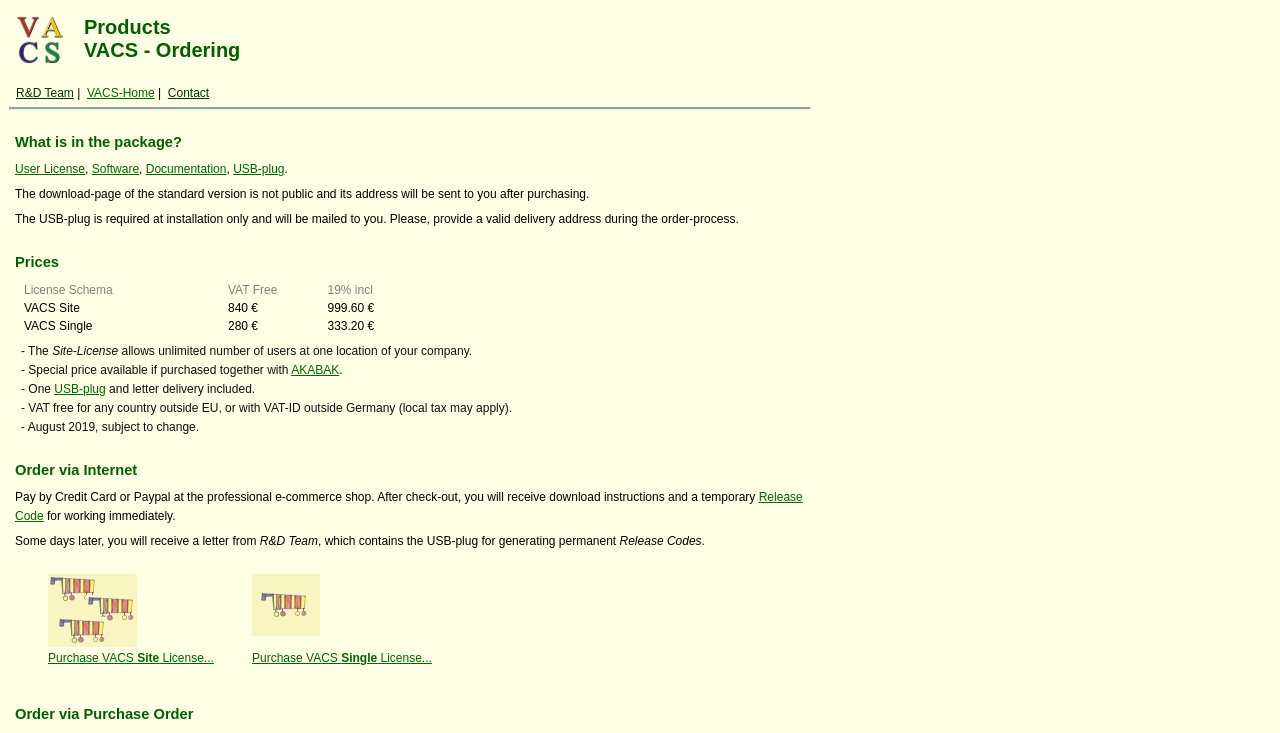Determine the bounding box coordinates for the clickable element to execute this instruction: "Click on the 'CONTACT US' link". Provide the coordinates as four float numbers between 0 and 1, i.e., [left, top, right, bottom].

None